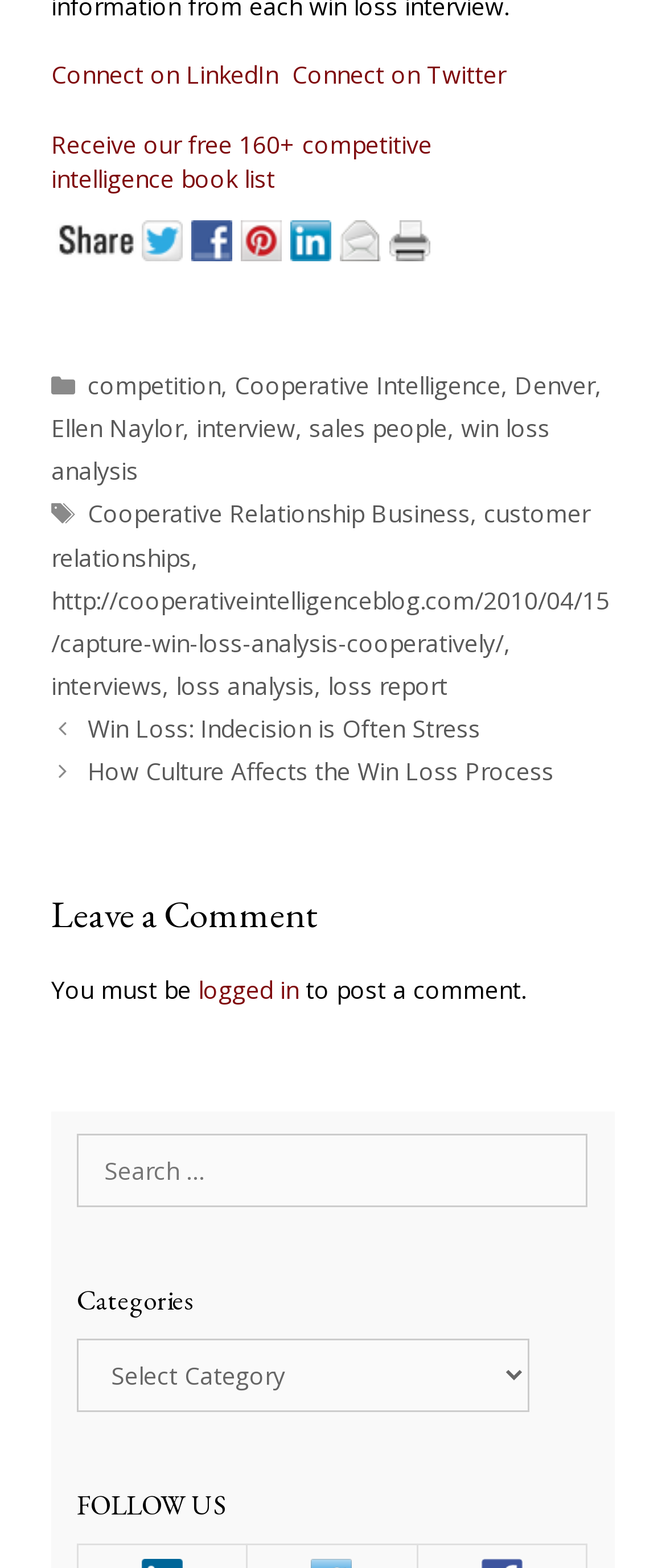Find the bounding box coordinates of the area that needs to be clicked in order to achieve the following instruction: "Receive our free 160+ competitive intelligence book list". The coordinates should be specified as four float numbers between 0 and 1, i.e., [left, top, right, bottom].

[0.077, 0.082, 0.649, 0.124]